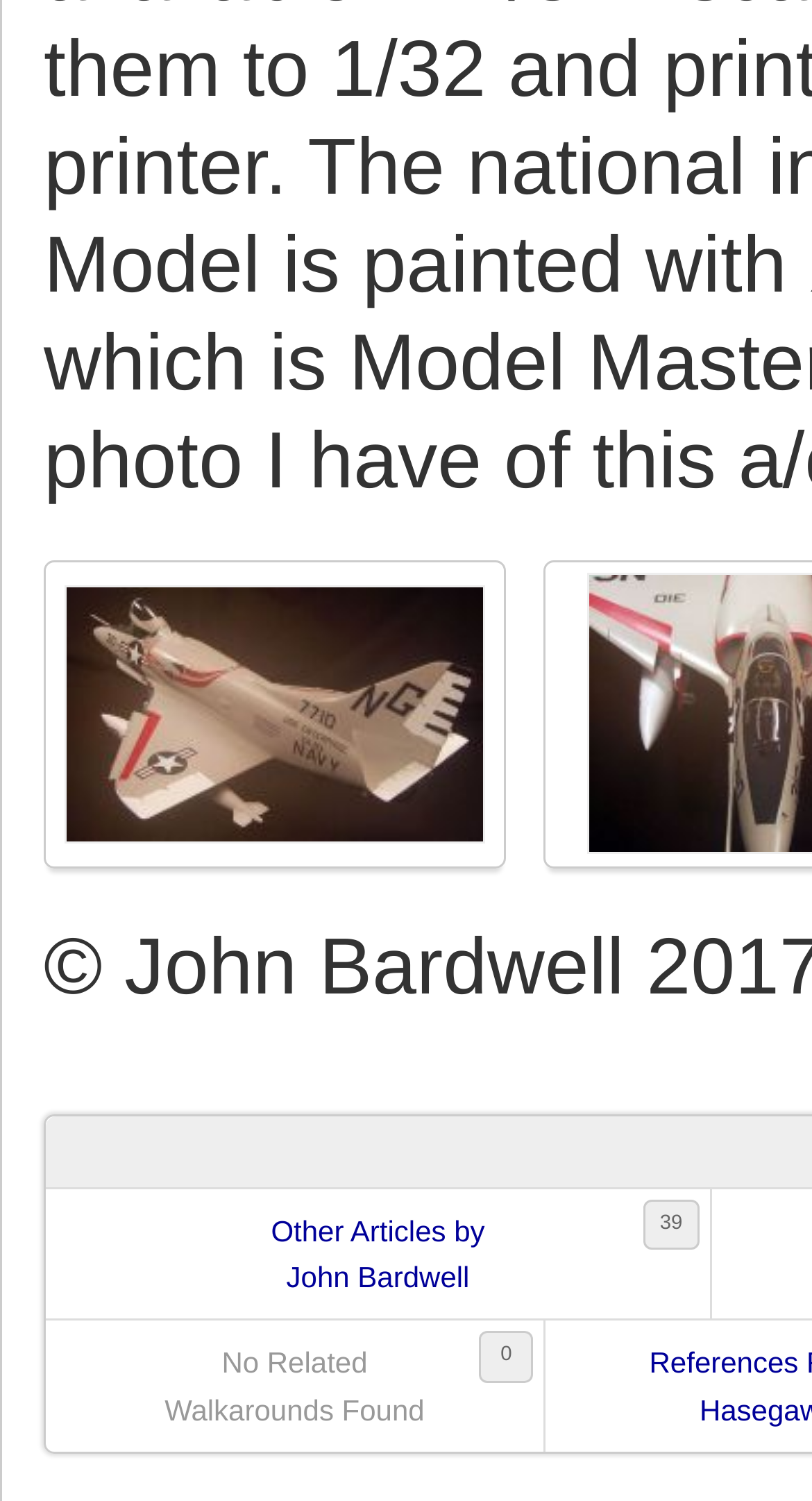Provide the bounding box for the UI element matching this description: "WatchPress".

None